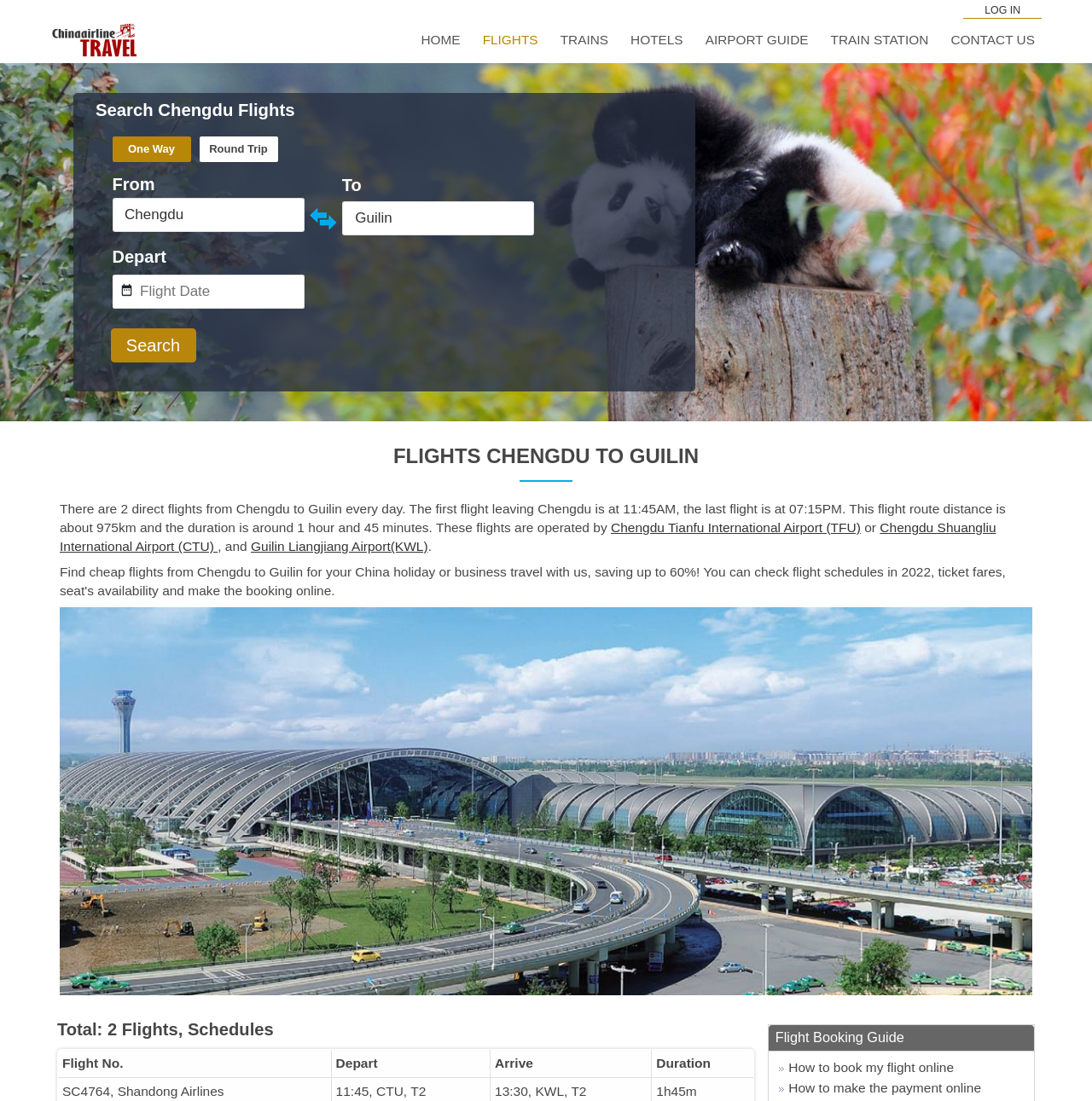How many direct flights are there from Chengdu to Guilin?
Look at the image and respond to the question as thoroughly as possible.

I found the answer by reading the text 'There are 2 direct flights from Chengdu to Guilin every day.' which is located below the 'FLIGHTS CHENGDU TO GUILIN' heading.